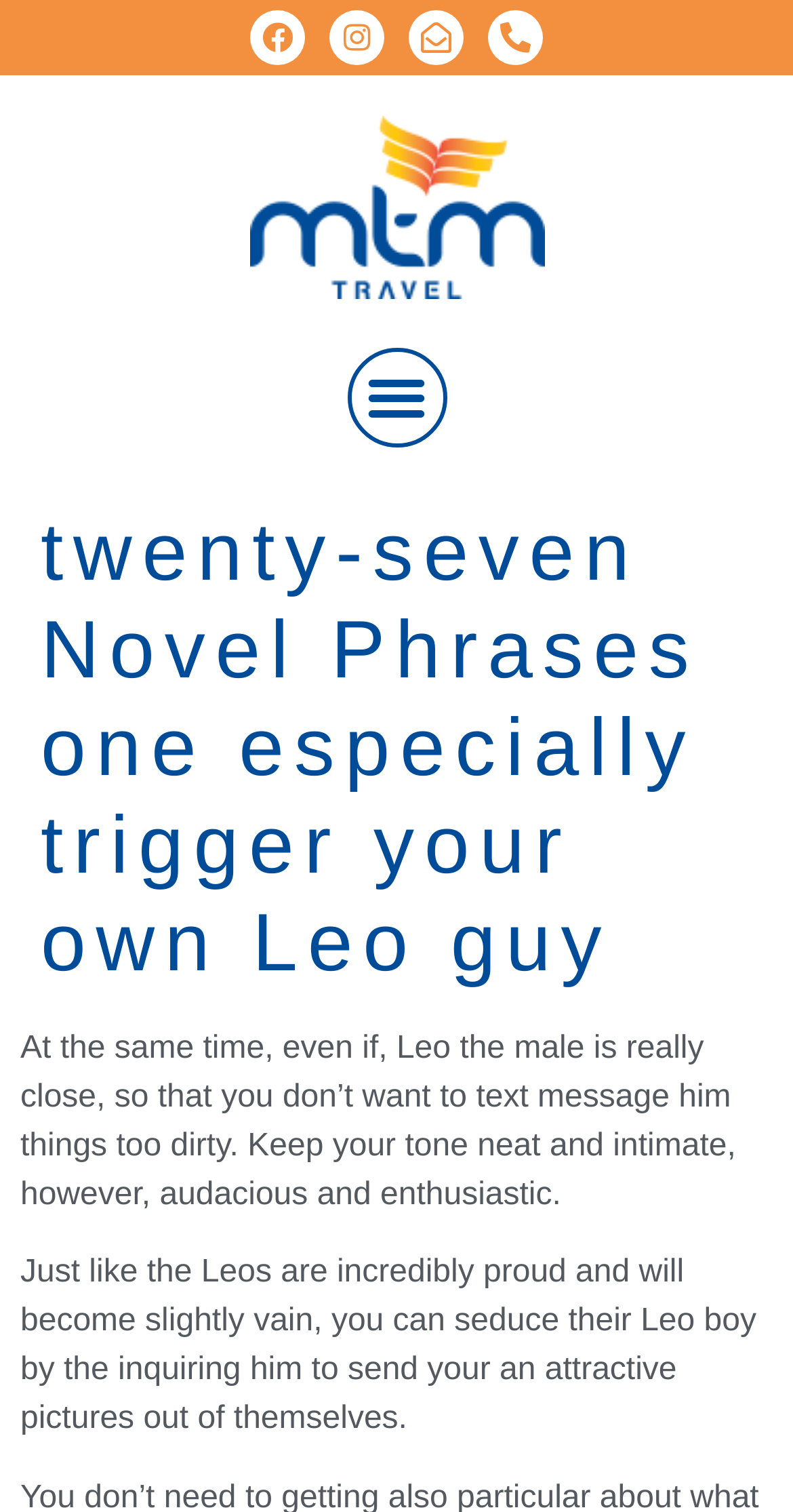Predict the bounding box of the UI element based on this description: "Envelope-open".

[0.515, 0.007, 0.585, 0.043]